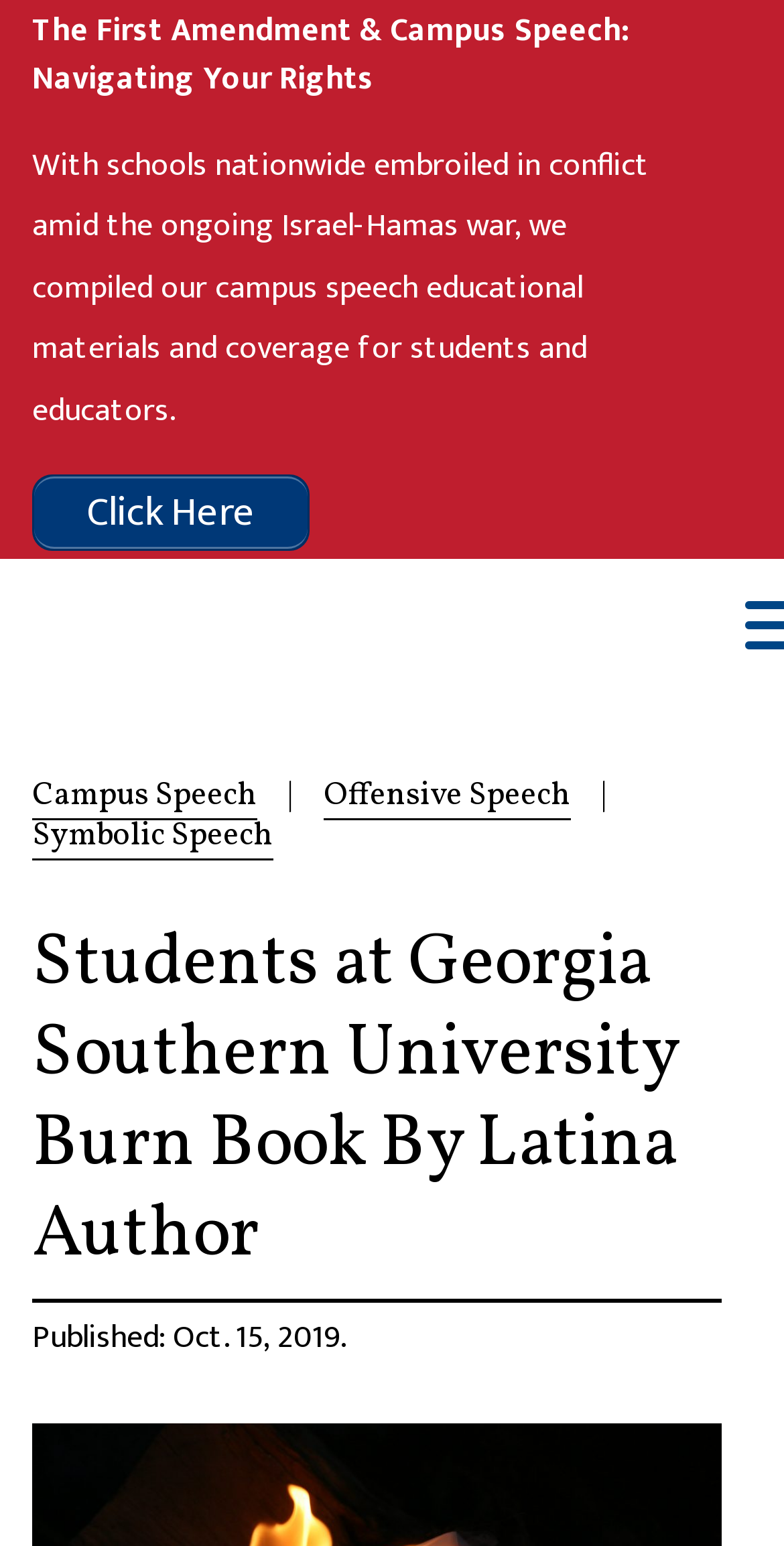What is the name of the author whose book was burned? From the image, respond with a single word or brief phrase.

Jennine Capó Crucet